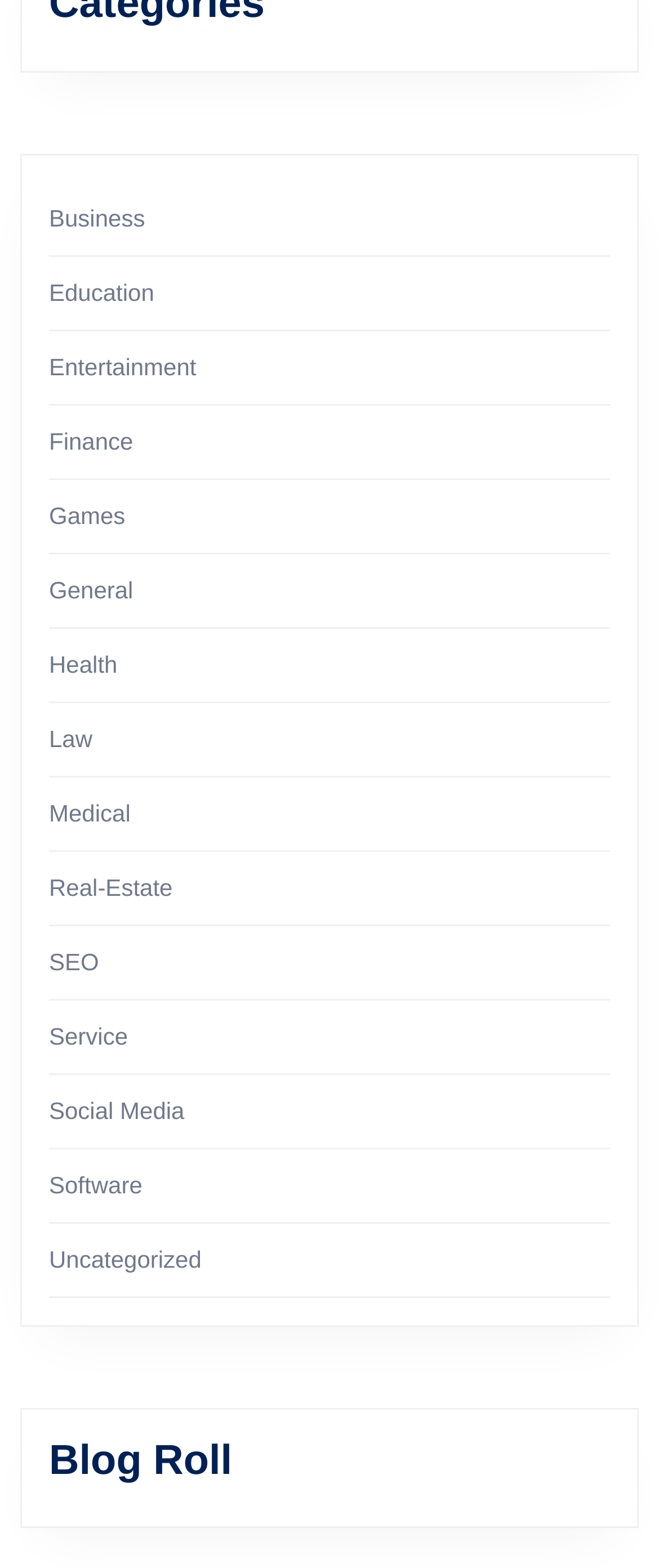Based on the image, provide a detailed response to the question:
What categories are available for blog rolls?

The webpage has a section with multiple links, each representing a category, such as Business, Education, Entertainment, and so on, which suggests that the blog rolls are categorized into these topics.